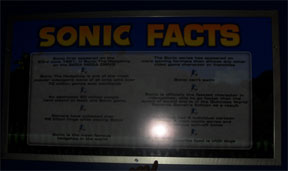Provide a brief response to the question using a single word or phrase: 
Where is the Sonic-themed suite located?

Alton Towers Resort